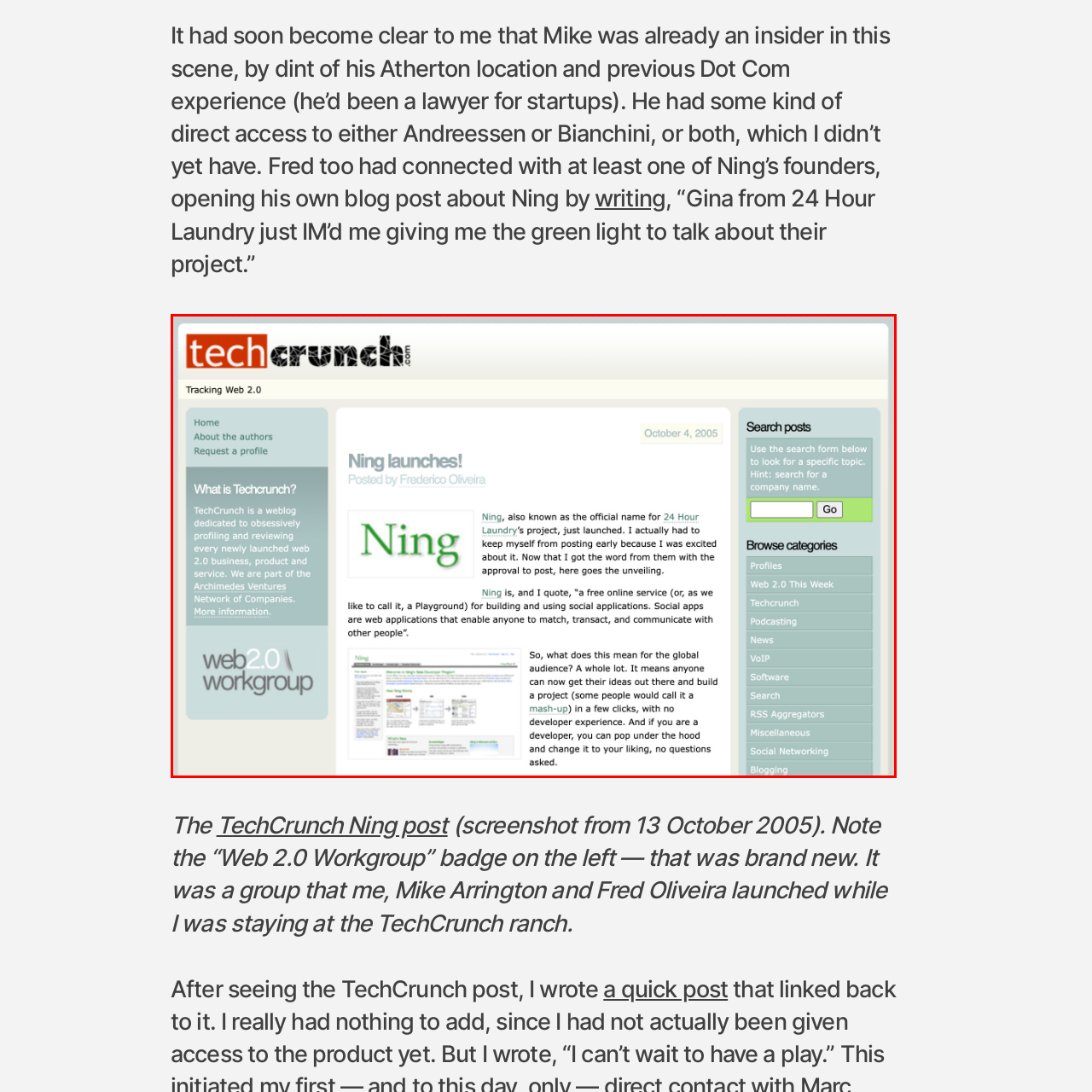Offer a detailed explanation of the image encased within the red boundary.

The image titled "Techcrunch, October 2005" is featured prominently in a blog post announcing the launch of Ning, an innovative service developed by 24 Hour Laundry. The post is authored by Frederico Oliveira and emphasizes Ning's role as a platform that enables users to create social applications and online communities easily. Surrounding the image, the post discusses the significance of the "Web 2.0 Workgroup" badge, a new initiative launched by Oliveira, Mike Arrington, and Fred Oliveira during that time, highlighting their contributions to the evolving landscape of online interactions and user-generated content. The accompanying text provides context about the breakthrough nature of Ning, which aims to democratize web development and foster social connectivity. This snapshot serves as a historical reference to the rise of social platforms in the mid-2000s.